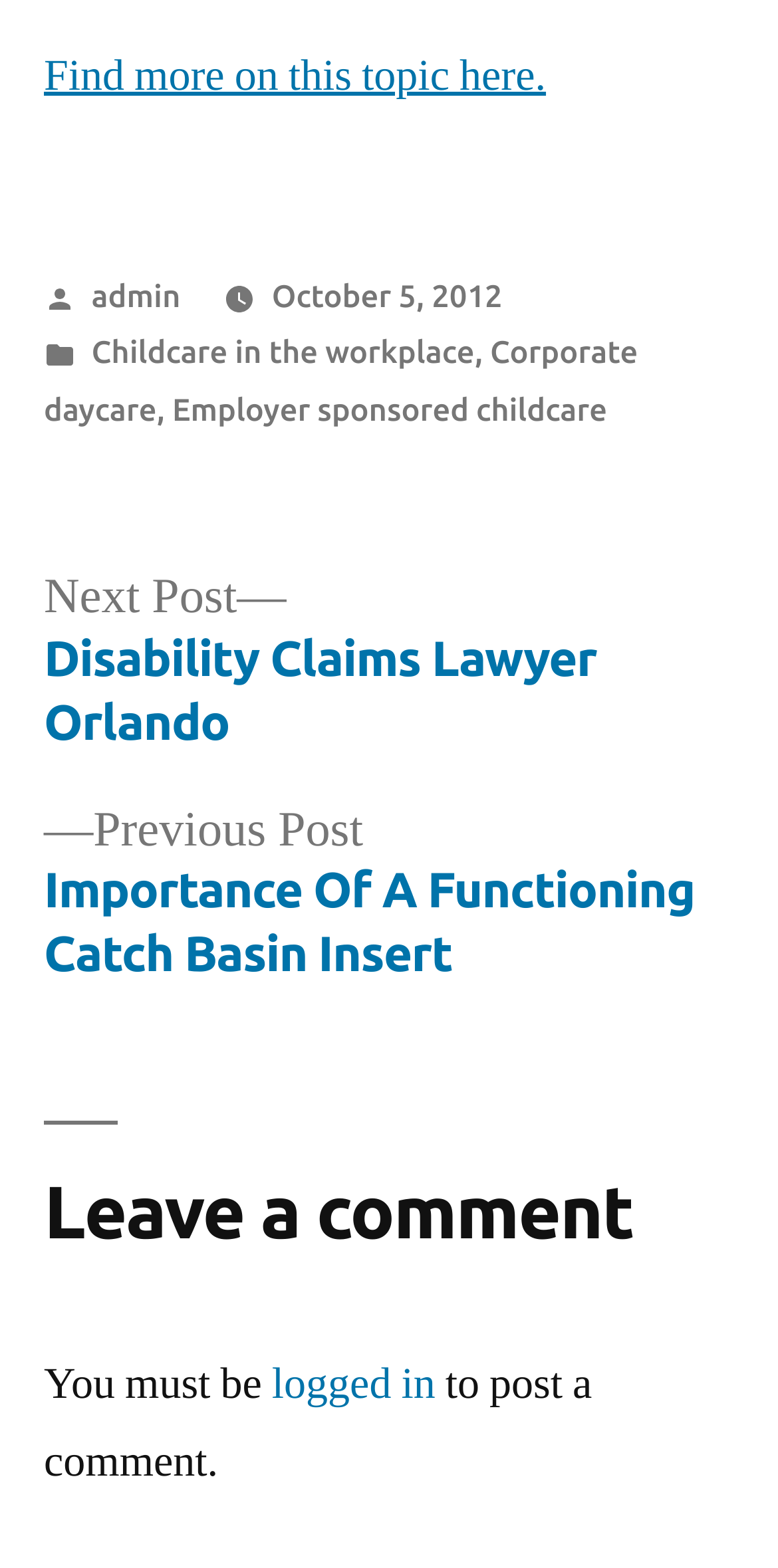Identify the coordinates of the bounding box for the element described below: "Employer sponsored childcare". Return the coordinates as four float numbers between 0 and 1: [left, top, right, bottom].

[0.221, 0.249, 0.78, 0.272]